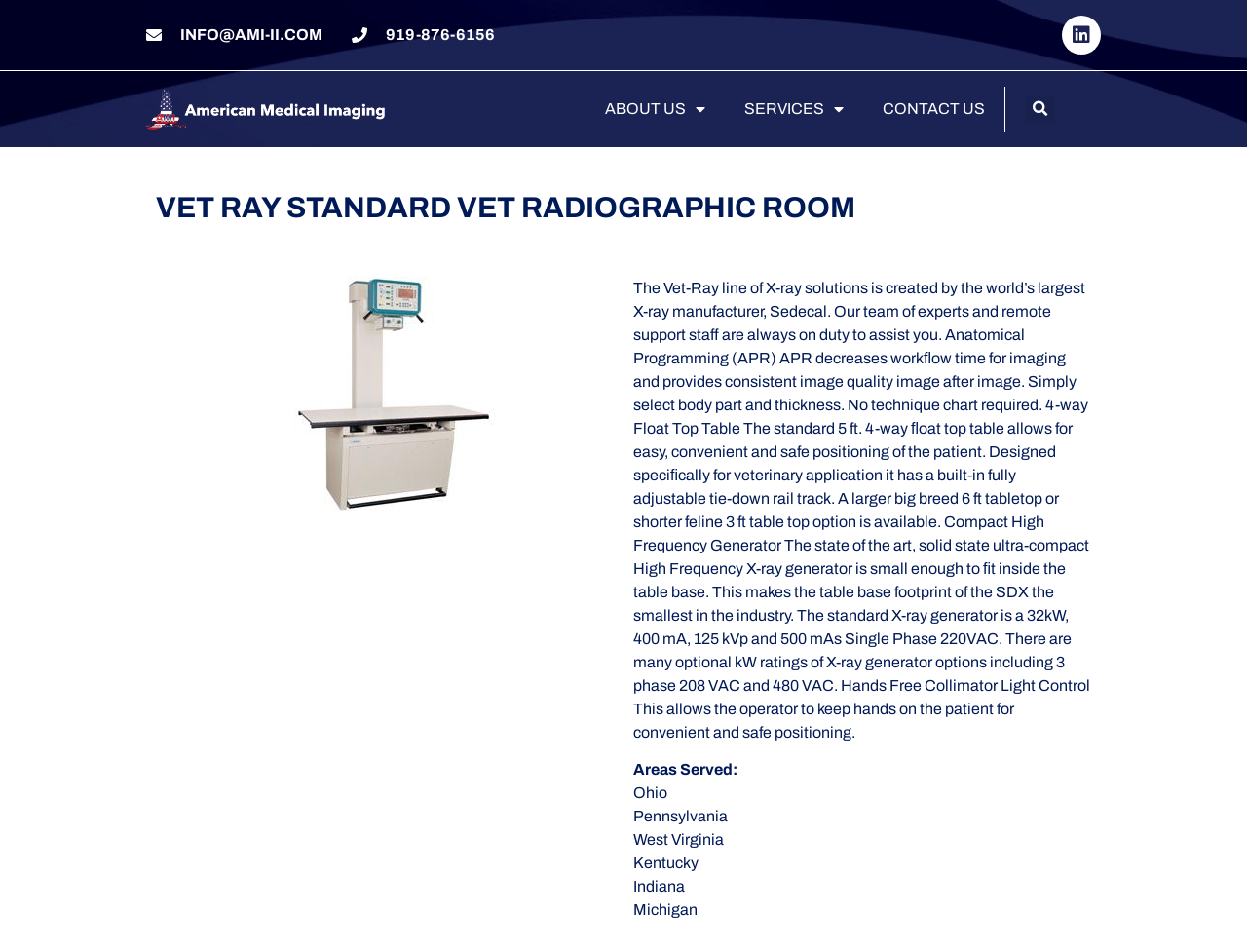Offer an in-depth caption of the entire webpage.

This webpage is about the Vet Ray Standard Vet Radiographic Room offered by American Medical Imaging. At the top, there are several links, including "INFO@AMI-II.COM" and "919-876-6156" on the left, and "Linkedin" on the right. Below these links, there are four main navigation links: "ABOUT US", "SERVICES", and "CONTACT US", which are aligned horizontally. 

On the left side of the page, there is a search bar with a "Search" button. 

The main content of the page is divided into two sections. The first section has a heading "VET RAY STANDARD VET RADIOGRAPHIC ROOM" in a large font. Below the heading, there is a block of text that describes the product, highlighting its features such as Anatomical Programming, 4-way Float Top Table, Compact High Frequency Generator, and Hands Free Collimator Light Control. 

The second section is a list of areas served, including Ohio, Pennsylvania, West Virginia, Kentucky, Indiana, and Michigan. These areas are listed vertically, one below the other.